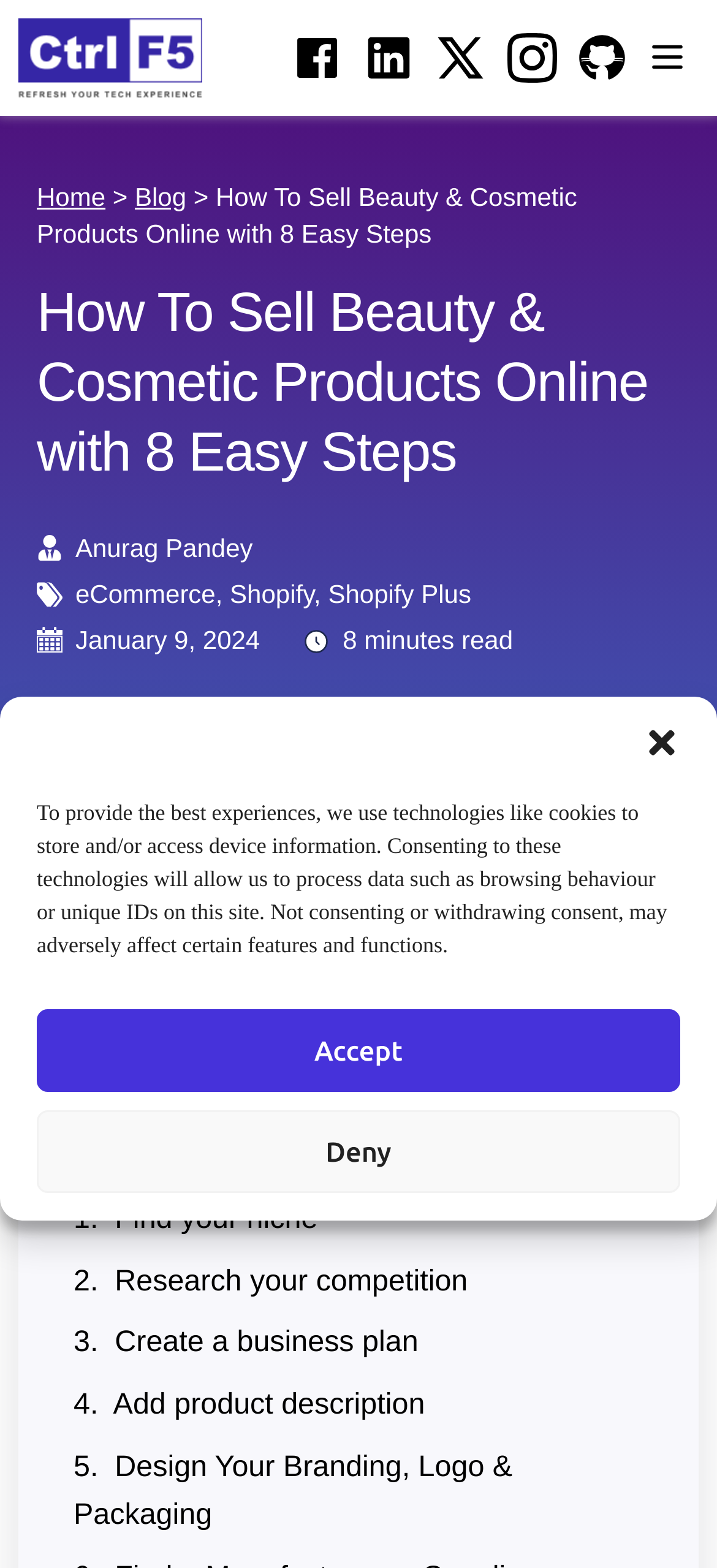Please answer the following question using a single word or phrase: What is the date of publication of the article?

January 9, 2024